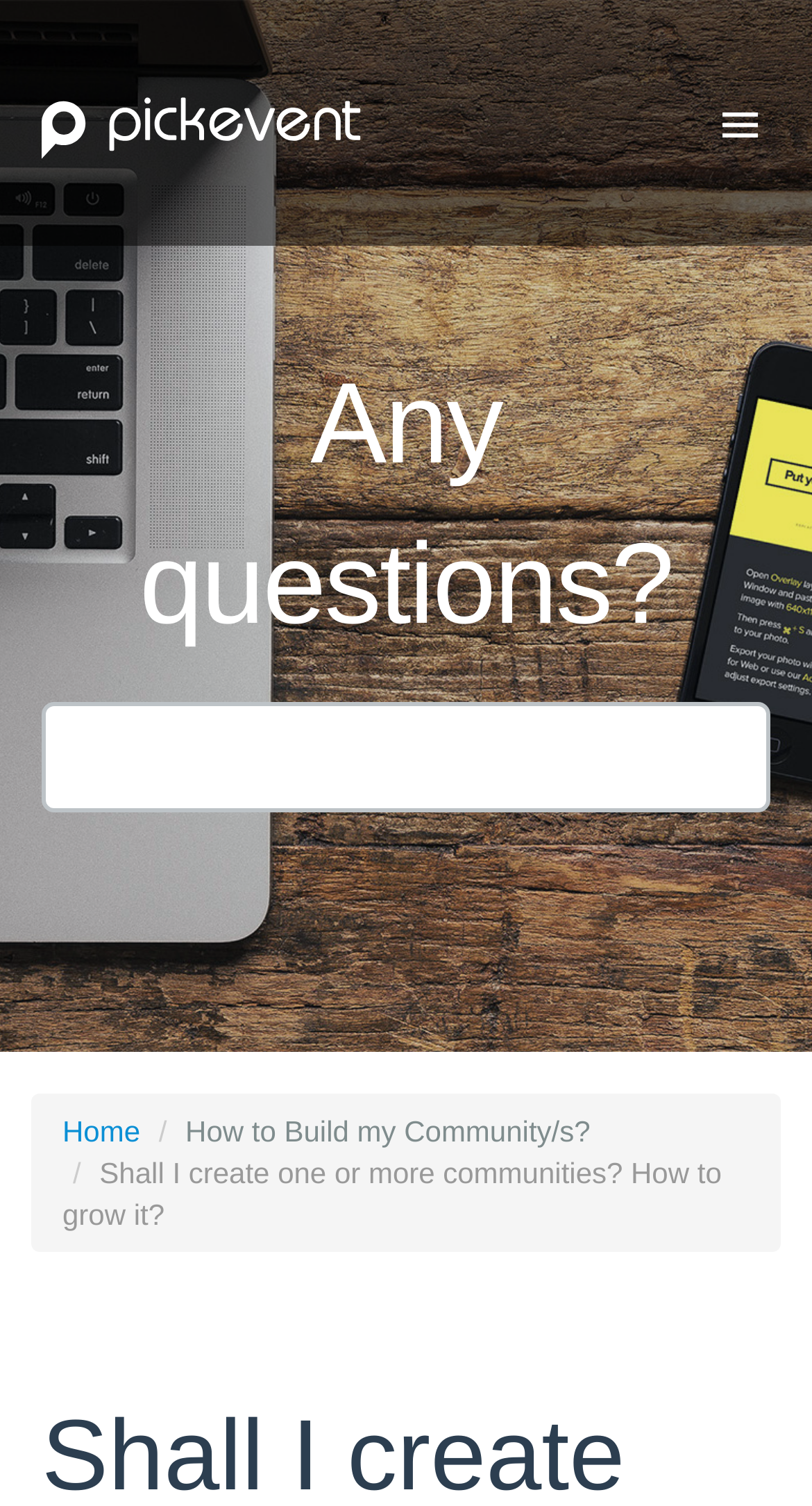What is the topic of the webpage?
From the screenshot, supply a one-word or short-phrase answer.

Building communities